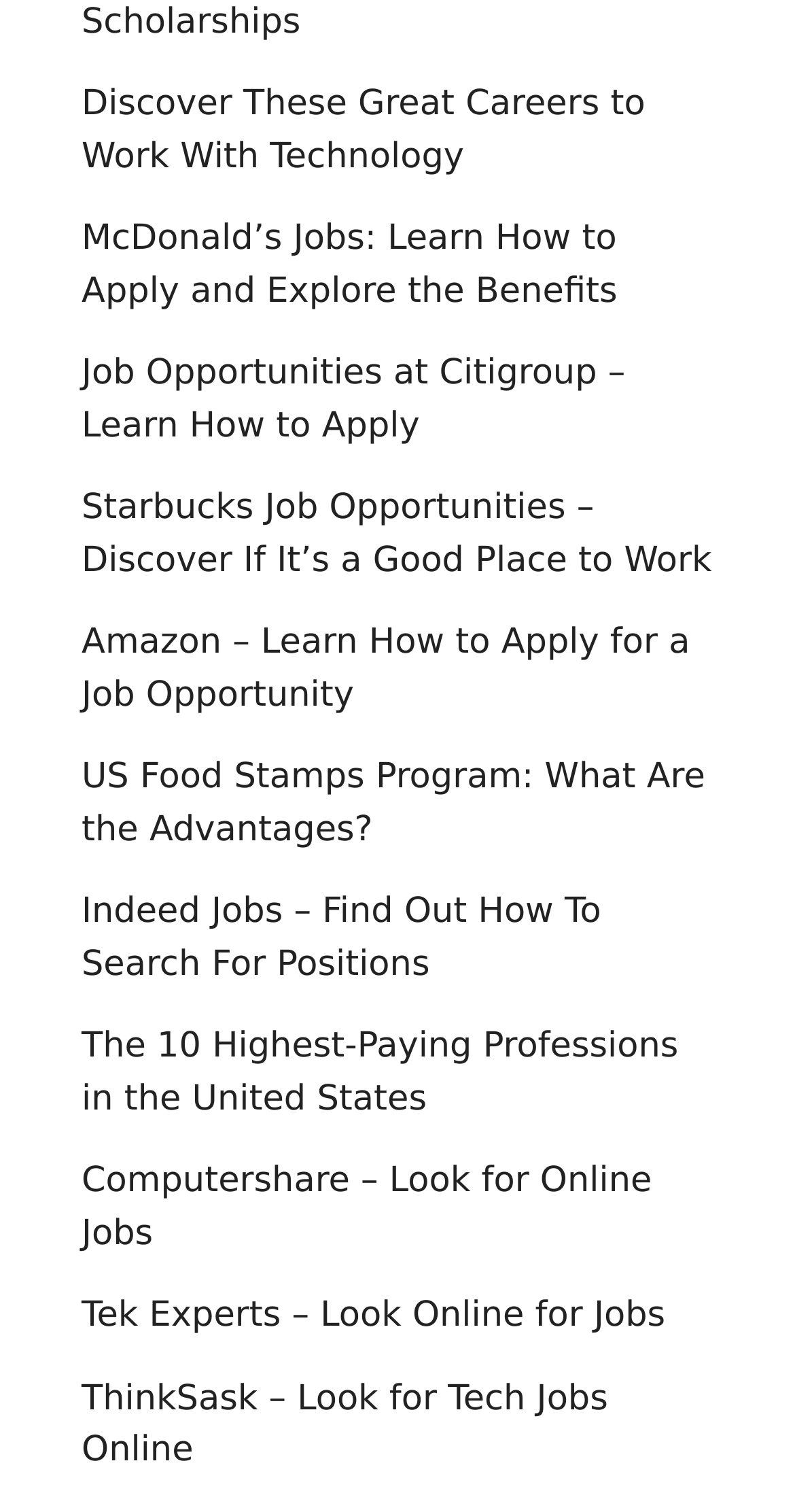Identify the bounding box coordinates of the region that should be clicked to execute the following instruction: "Look for online jobs at Tek Experts".

[0.103, 0.857, 0.837, 0.884]